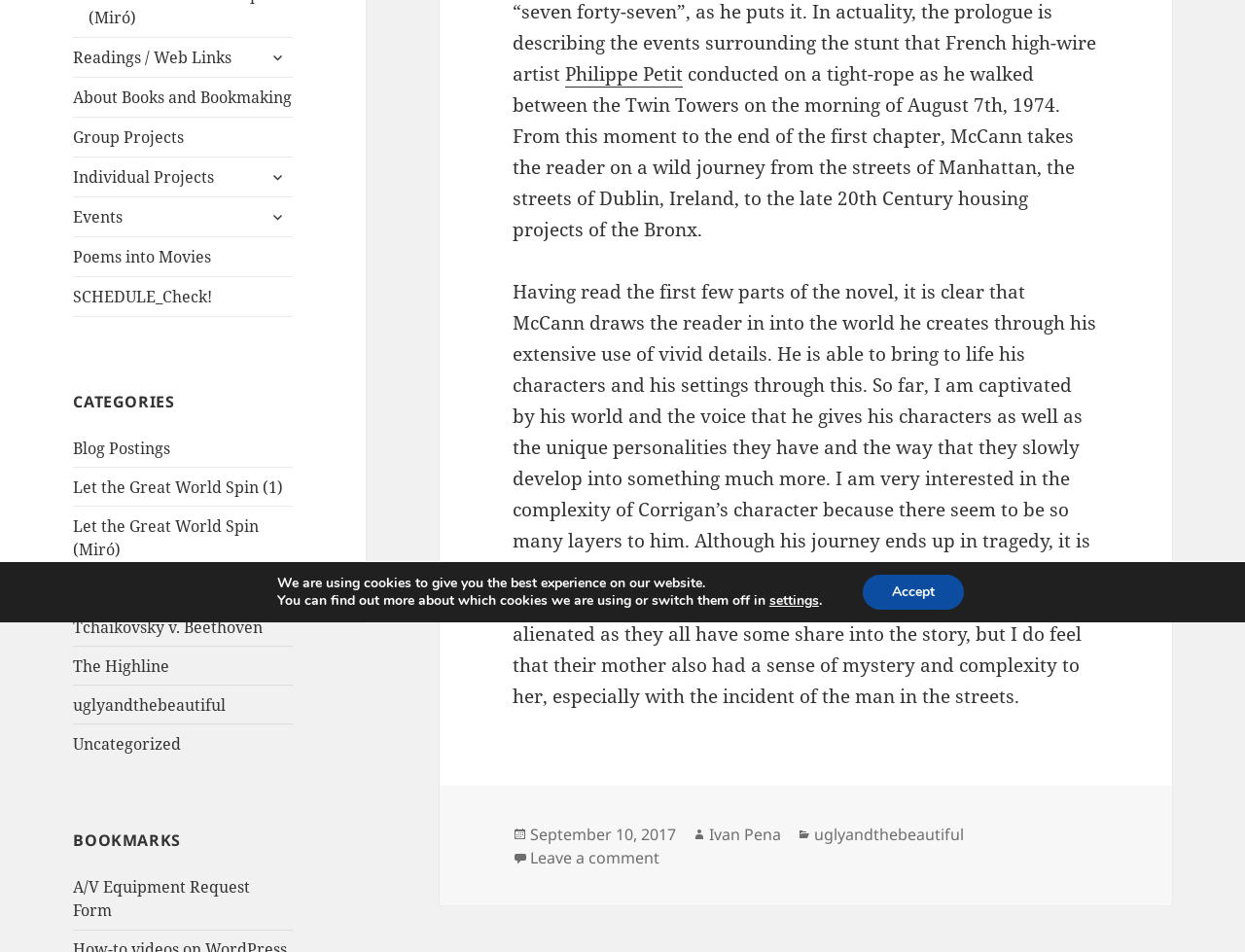Determine the bounding box coordinates of the UI element described by: "About Books and Bookmaking".

[0.059, 0.081, 0.235, 0.122]